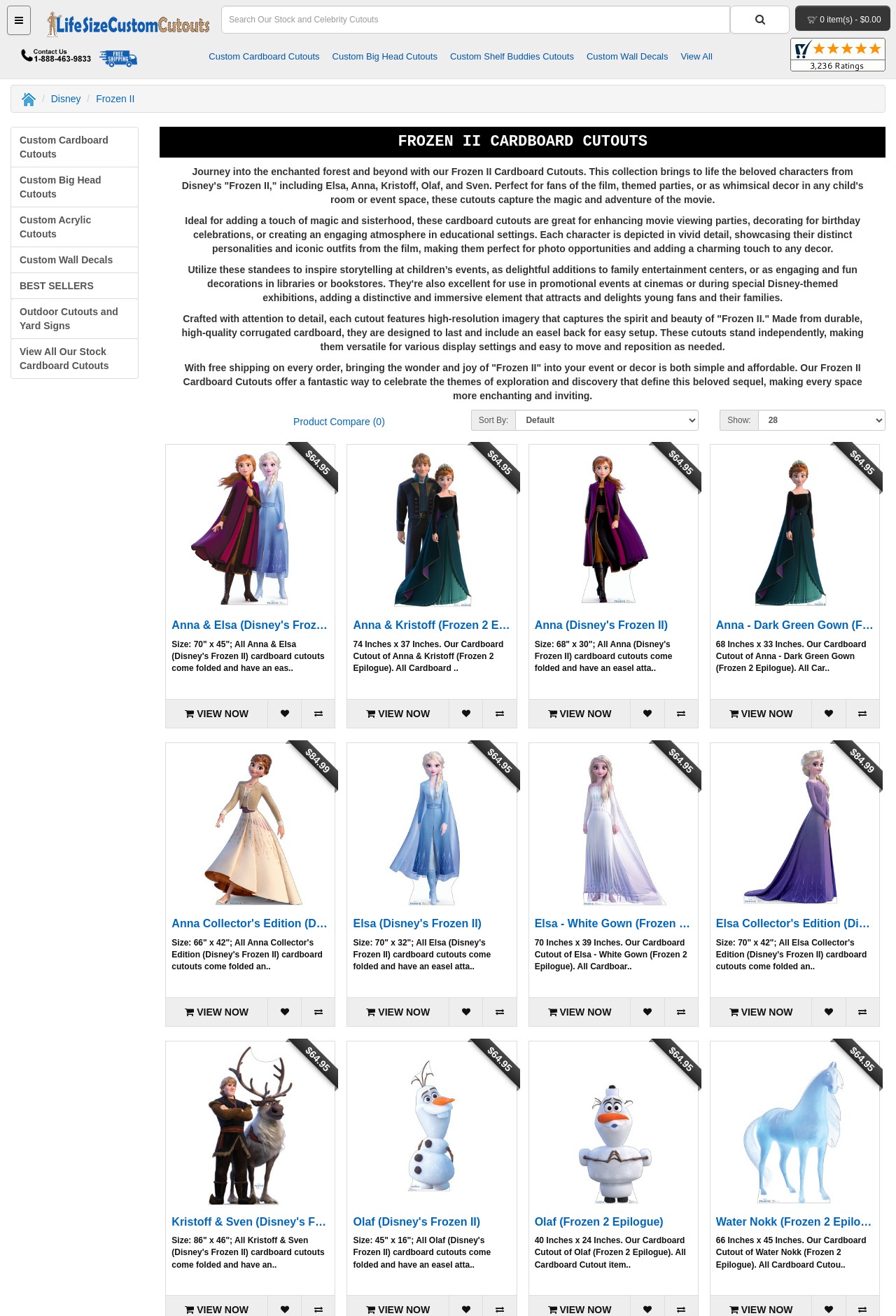Kindly determine the bounding box coordinates for the area that needs to be clicked to execute this instruction: "View your shopping cart".

[0.888, 0.004, 0.994, 0.023]